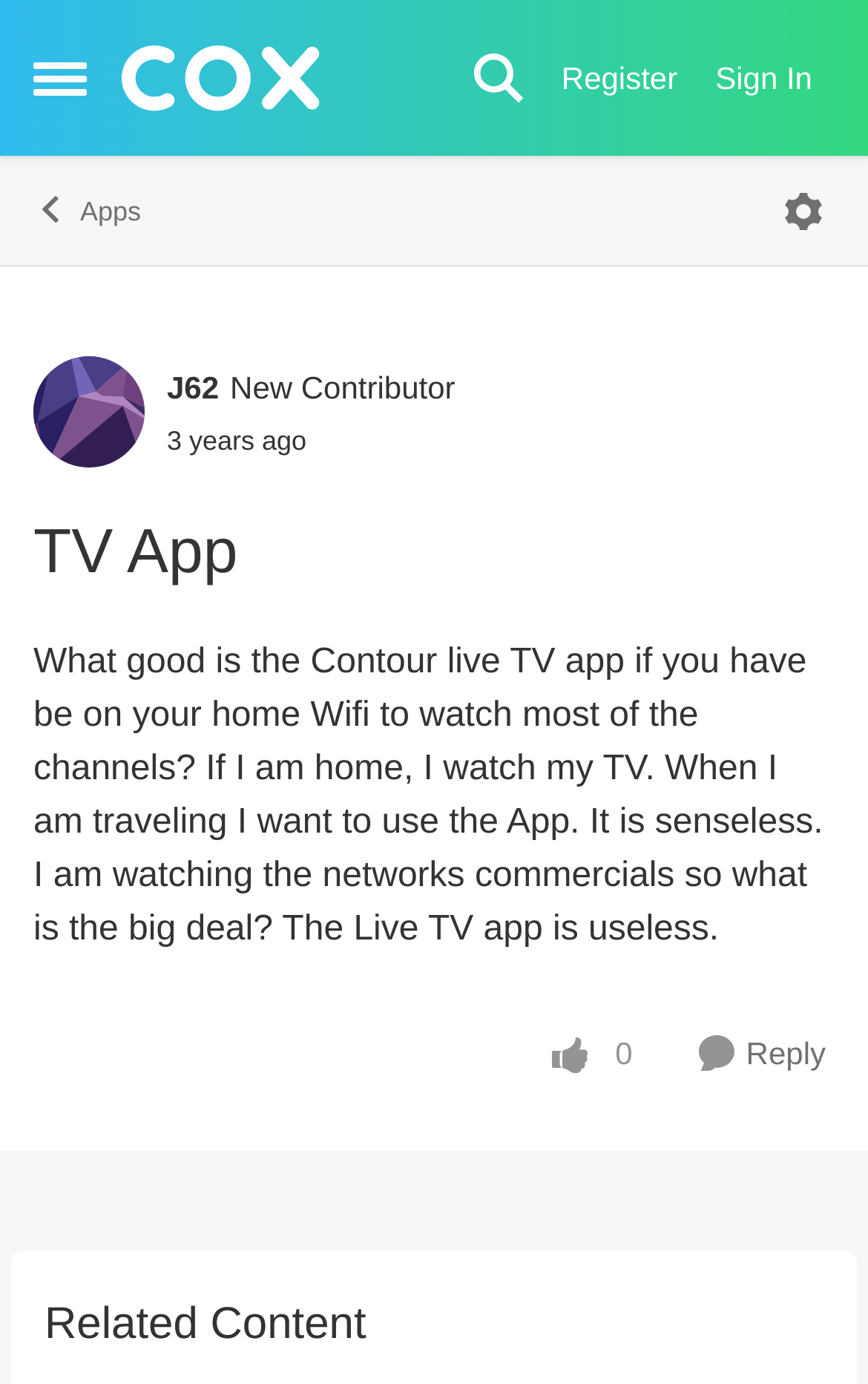Answer the question in one word or a short phrase:
How many buttons are in the top navigation bar?

4